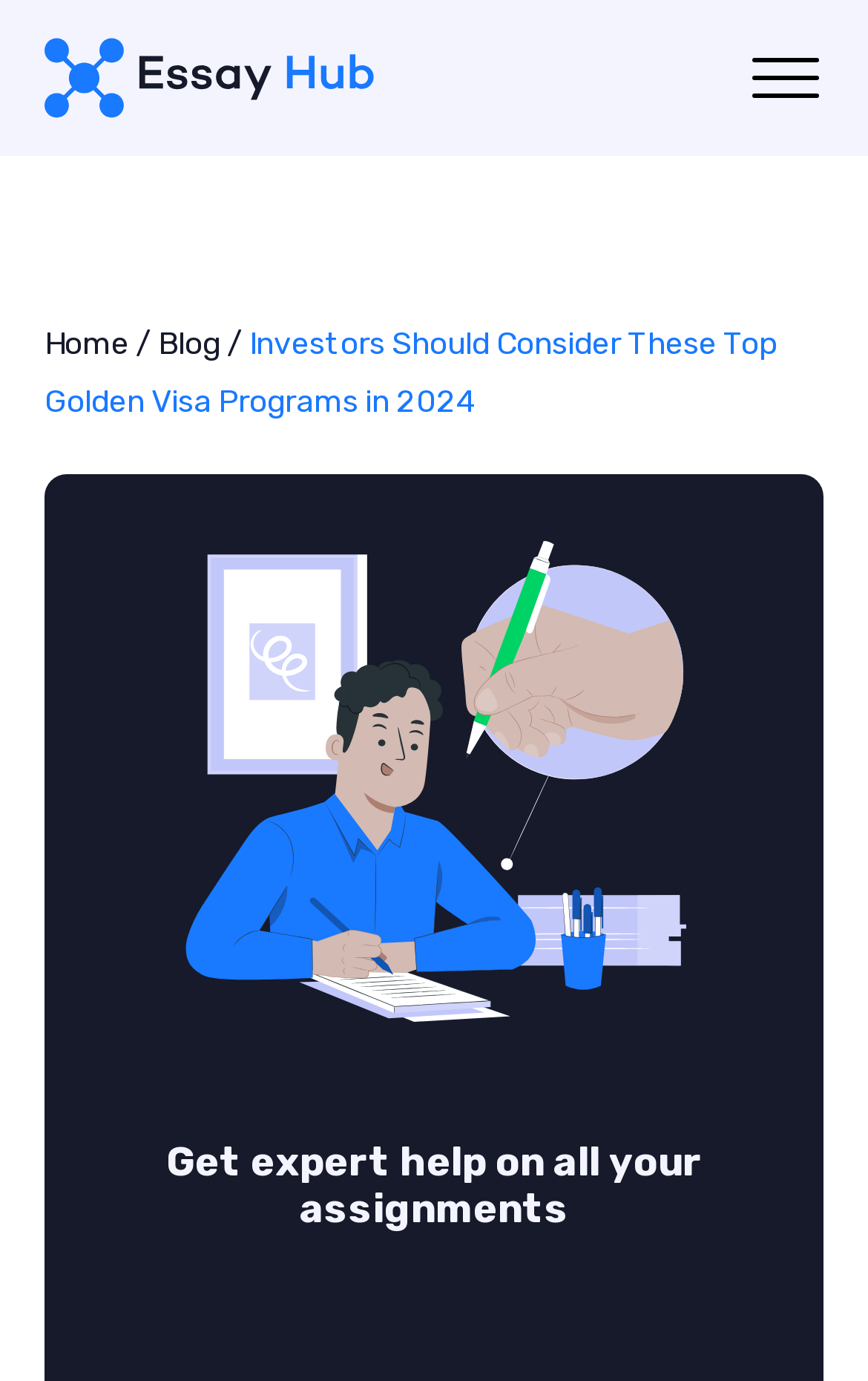Extract the main heading text from the webpage.

Investors Should Consider These Top Golden Visa Programs in 2024